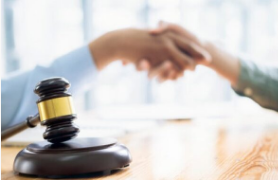What is the atmosphere of the office environment?
Based on the image, respond with a single word or phrase.

Bright and open